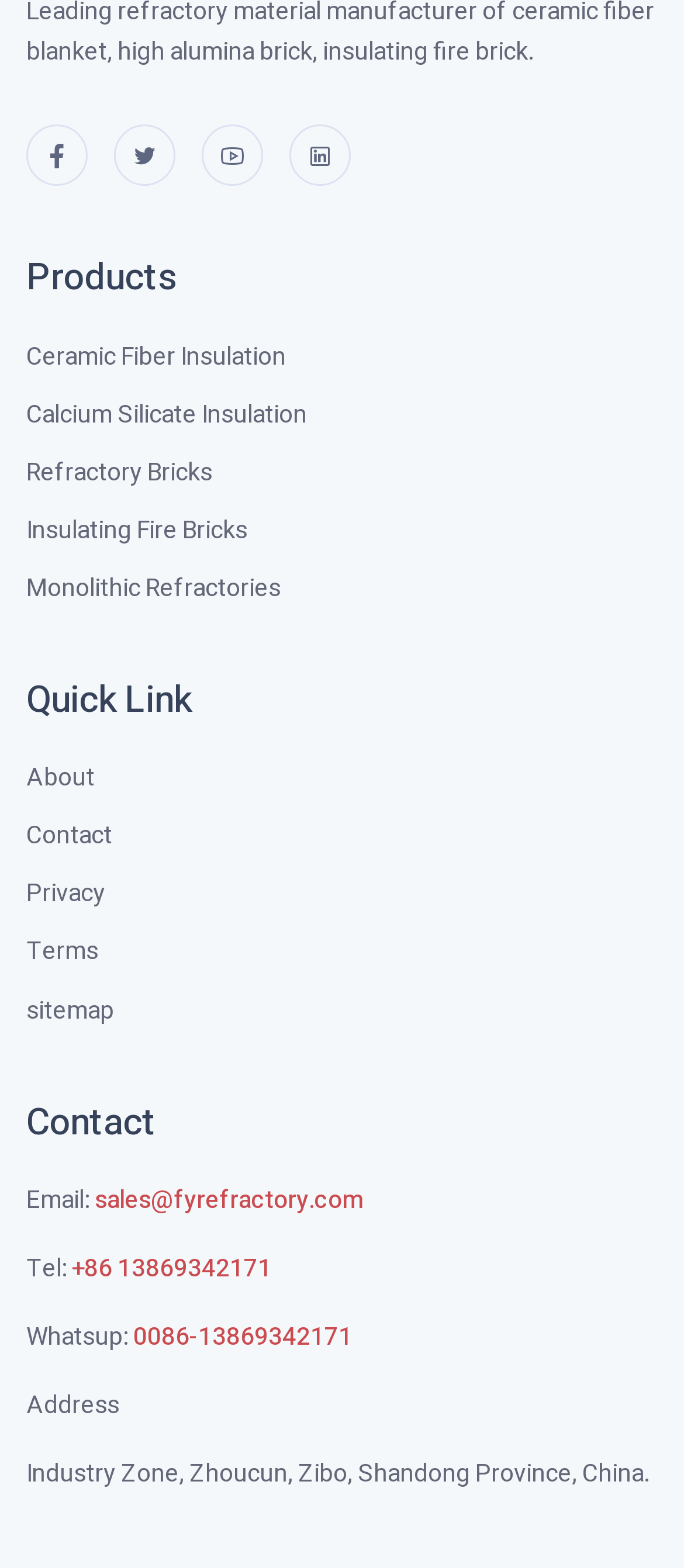What is the province of the company's address?
Provide a detailed and extensive answer to the question.

By examining the webpage, I found the company's address listed as 'Industry Zone, Zhoucun, Zibo, Shandong Province, China.' under the 'Contact' heading. The province mentioned is Shandong.